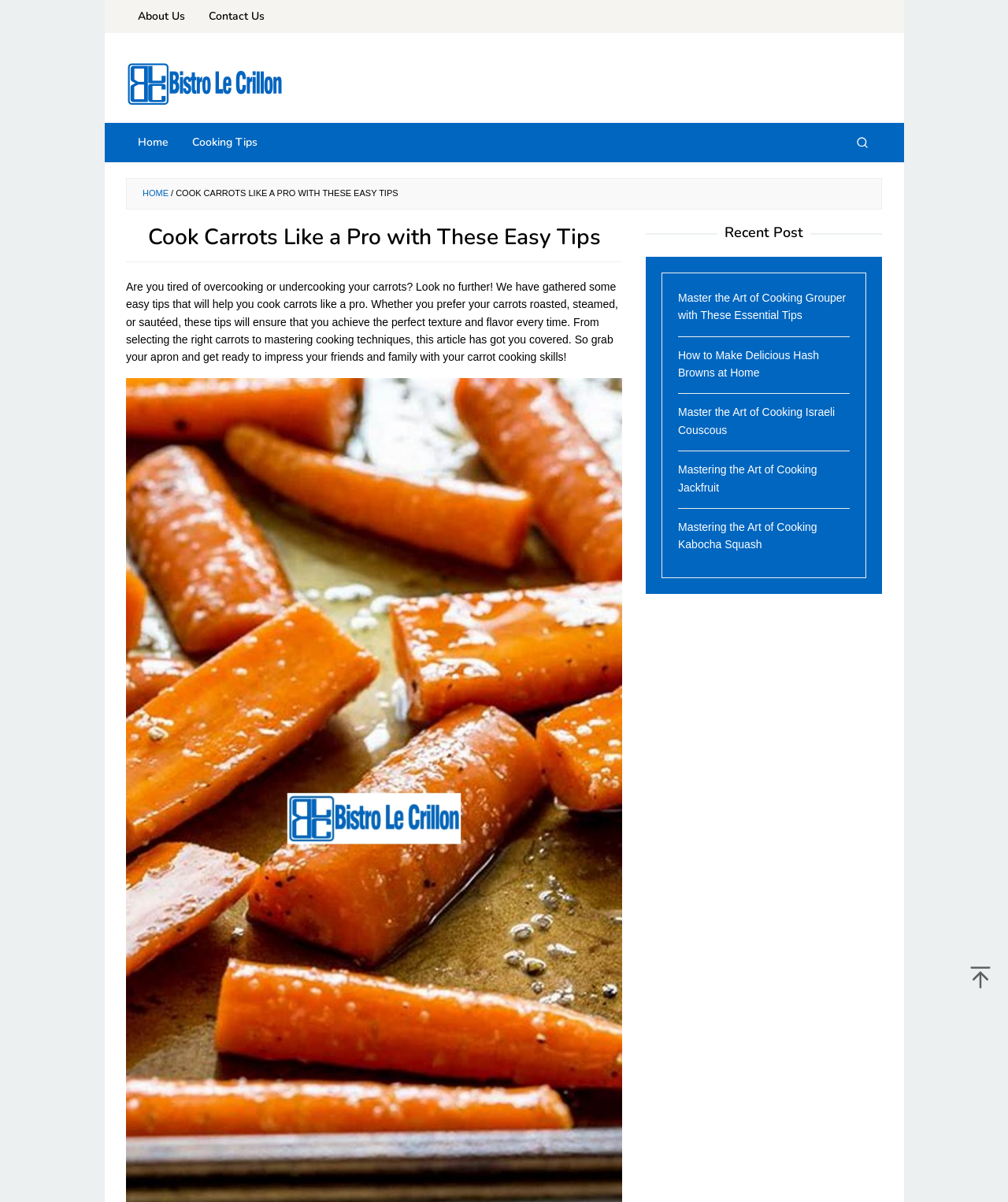Please study the image and answer the question comprehensively:
How many recent posts are listed on the webpage?

I determined the number of recent posts listed on the webpage by counting the number of links in the 'Recent Post' section, which includes 5 links to different cooking articles.